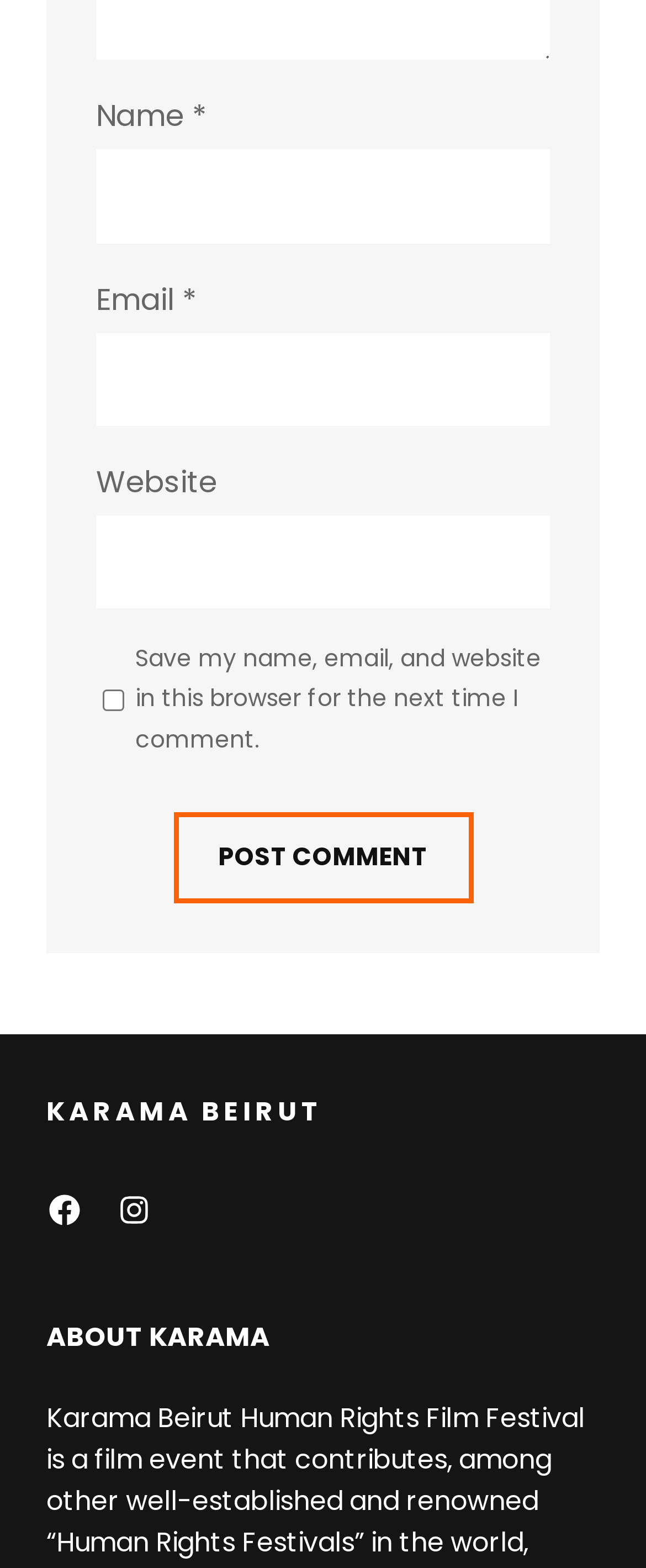Using floating point numbers between 0 and 1, provide the bounding box coordinates in the format (top-left x, top-left y, bottom-right x, bottom-right y). Locate the UI element described here: name="submit" value="Post Comment"

[0.268, 0.518, 0.732, 0.576]